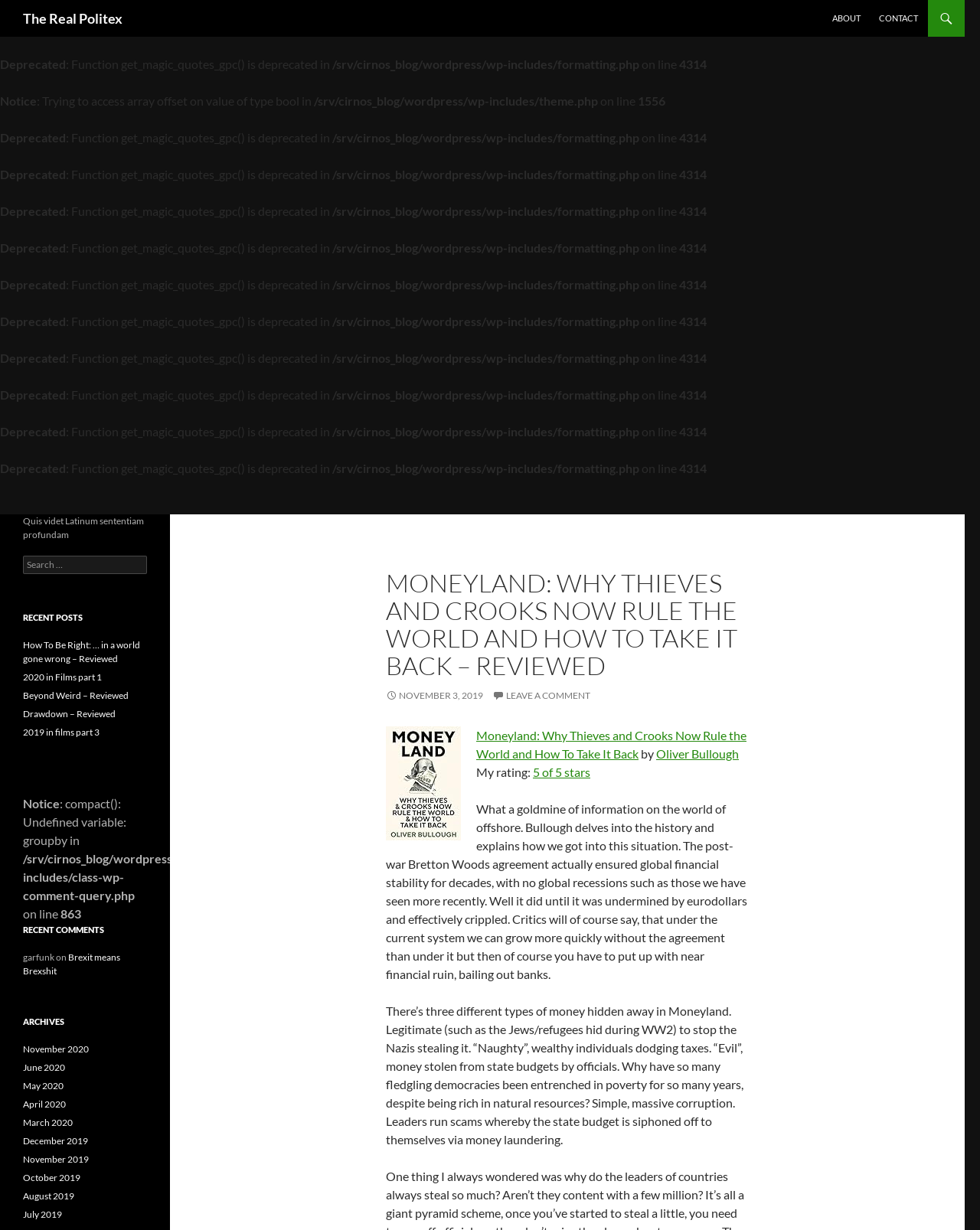Identify the bounding box of the UI element that matches this description: "About".

[0.84, 0.0, 0.888, 0.03]